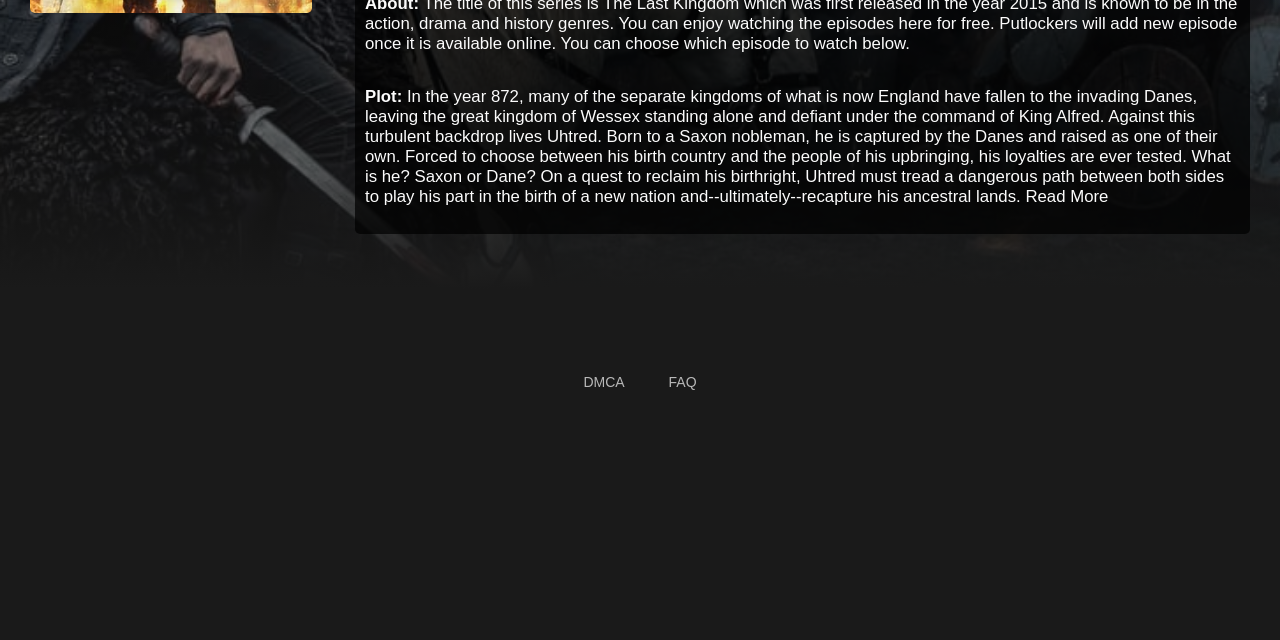Using the format (top-left x, top-left y, bottom-right x, bottom-right y), provide the bounding box coordinates for the described UI element. All values should be floating point numbers between 0 and 1: DMCA

[0.44, 0.577, 0.504, 0.618]